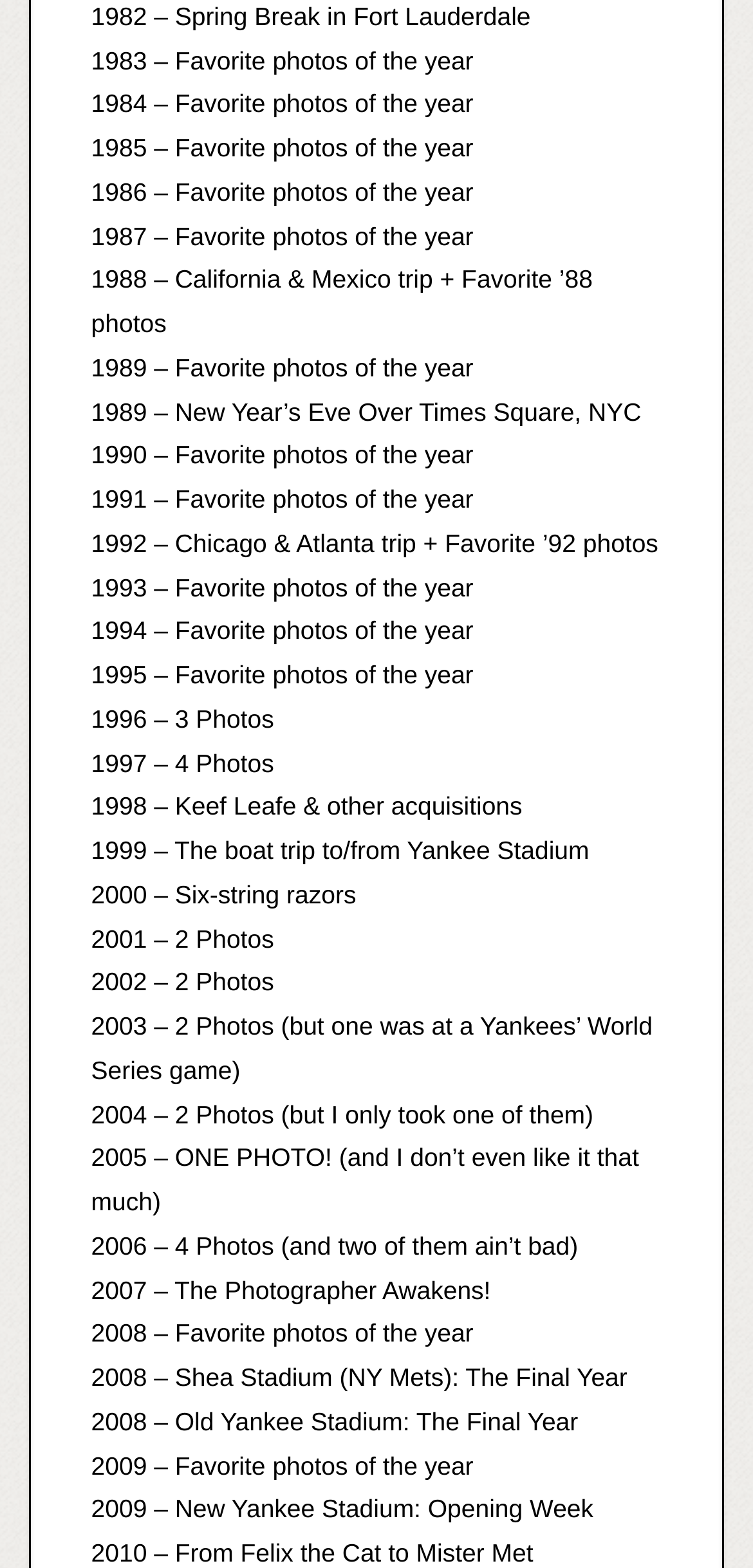Please identify the bounding box coordinates of the region to click in order to complete the given instruction: "See 2009 New Yankee Stadium Opening Week photos". The coordinates should be four float numbers between 0 and 1, i.e., [left, top, right, bottom].

[0.121, 0.953, 0.788, 0.972]